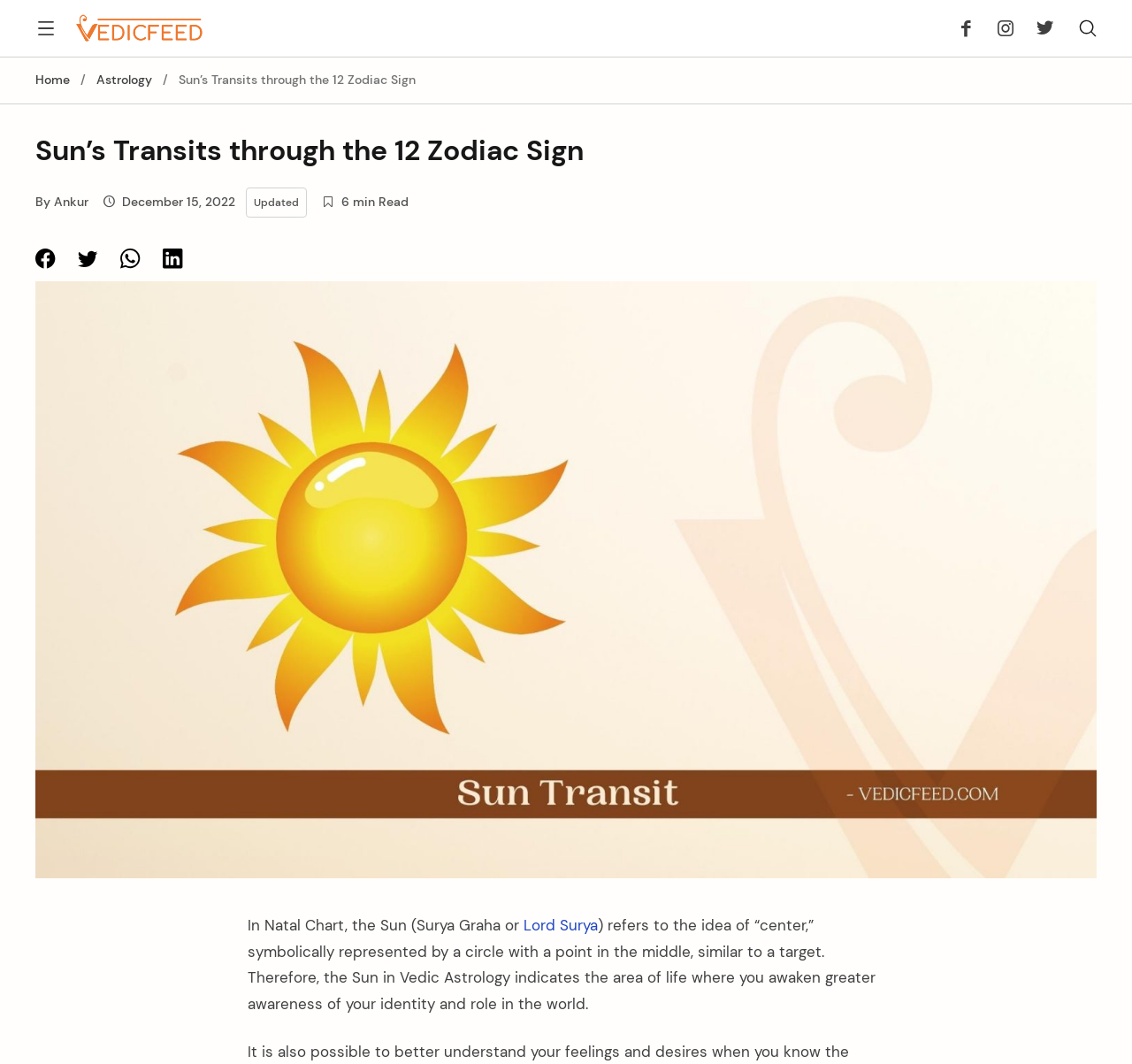Return the bounding box coordinates of the UI element that corresponds to this description: "title="VedicFeed on Facebook"". The coordinates must be given as four float numbers in the range of 0 and 1, [left, top, right, bottom].

[0.845, 0.015, 0.871, 0.039]